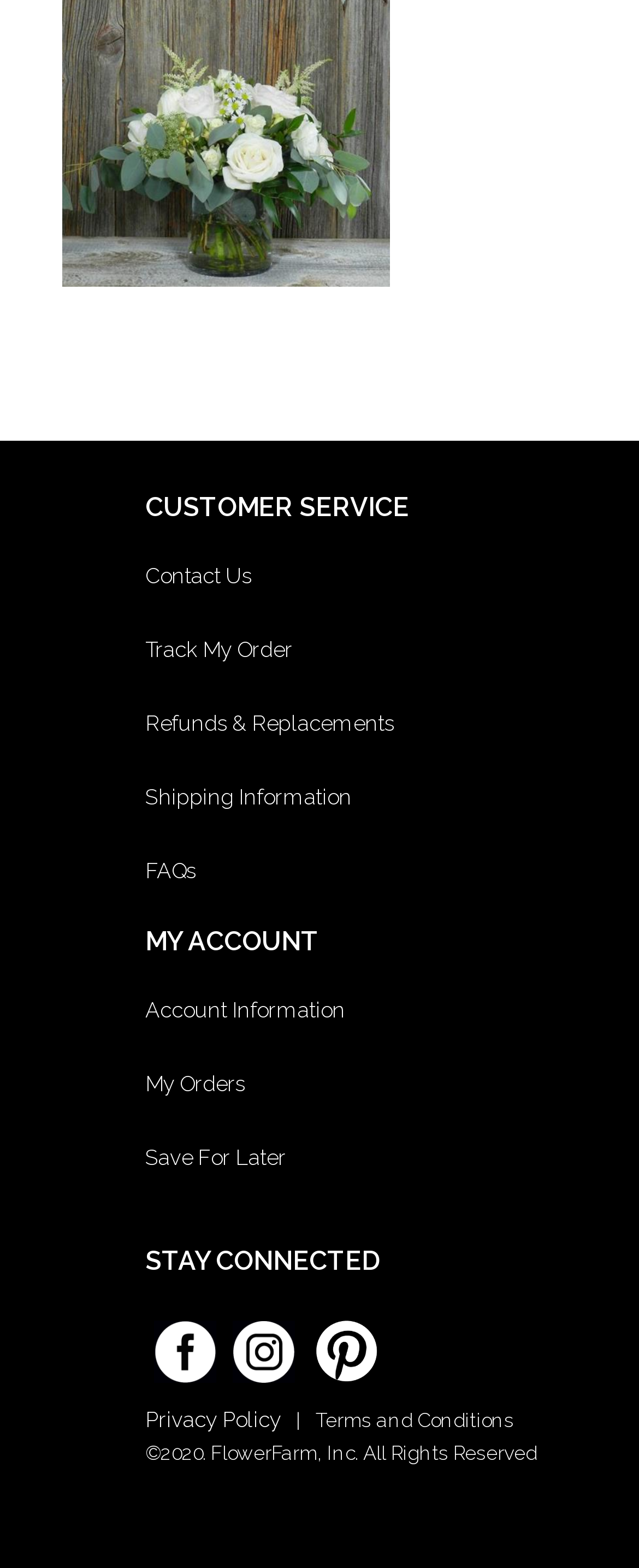Find and specify the bounding box coordinates that correspond to the clickable region for the instruction: "View FAQs".

[0.227, 0.548, 0.851, 0.563]